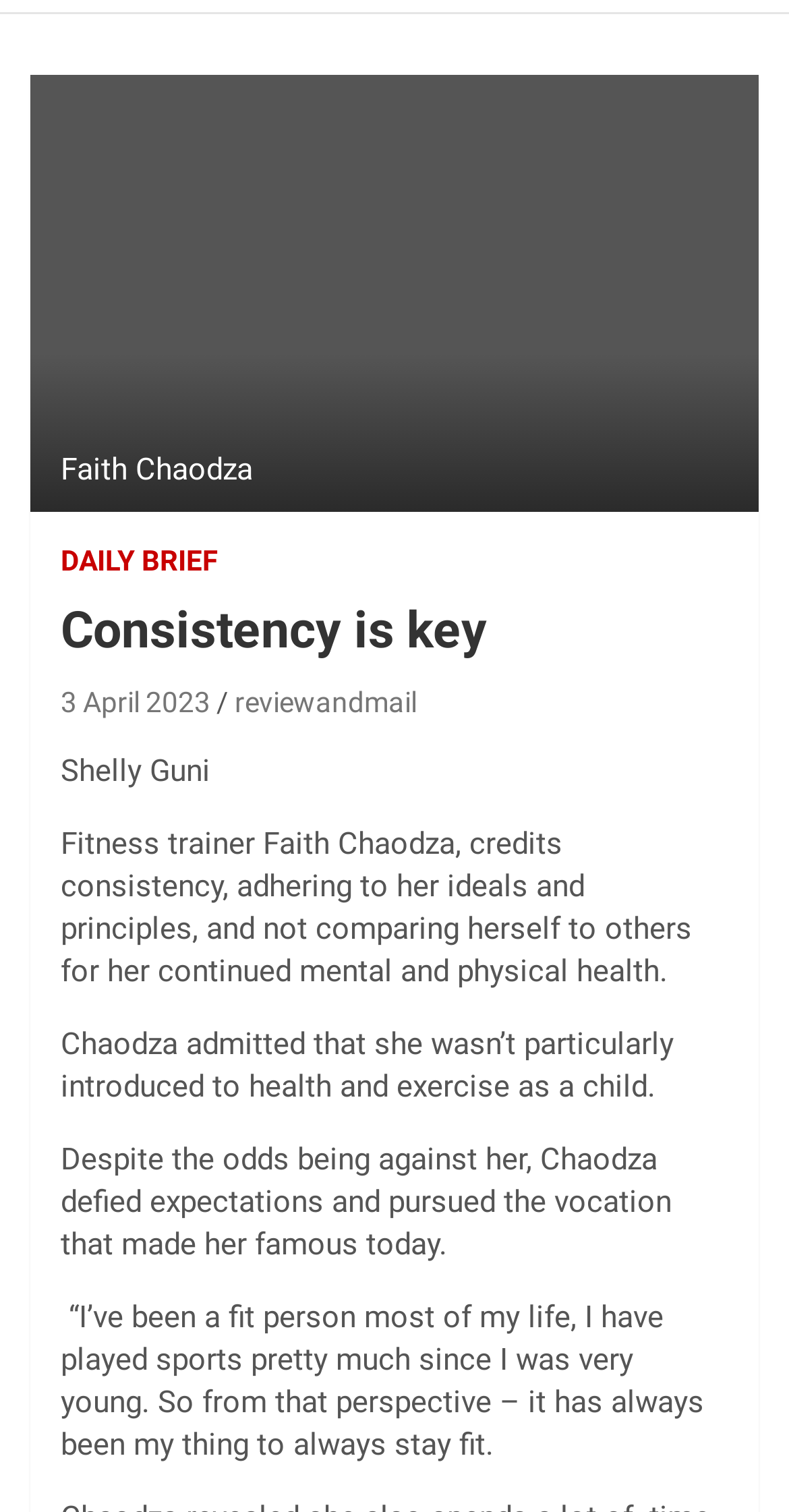Determine the bounding box for the described UI element: "Daily Brief".

[0.077, 0.359, 0.277, 0.385]